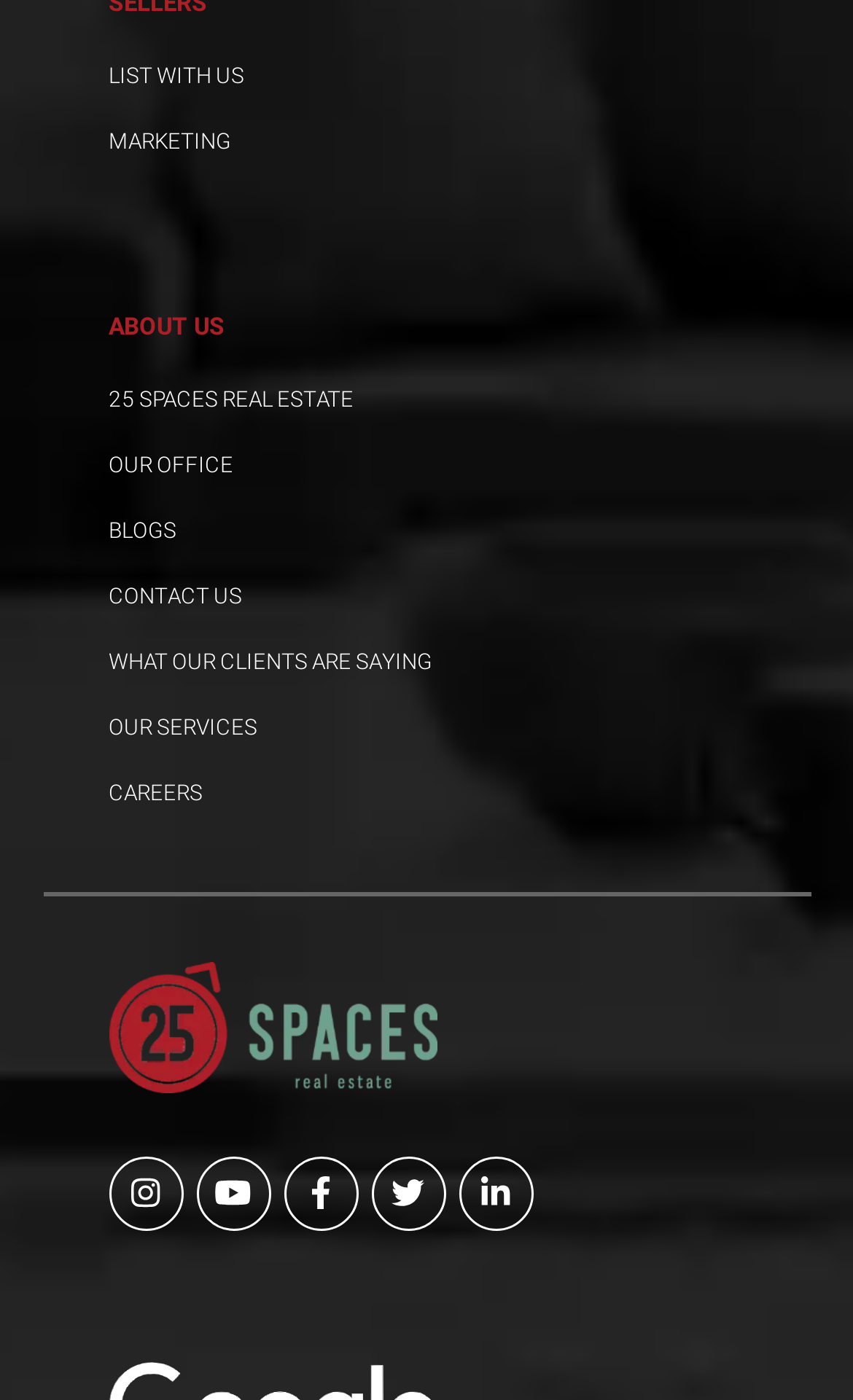Find the bounding box coordinates of the element I should click to carry out the following instruction: "Follow on 'instagram'".

[0.154, 0.841, 0.187, 0.864]